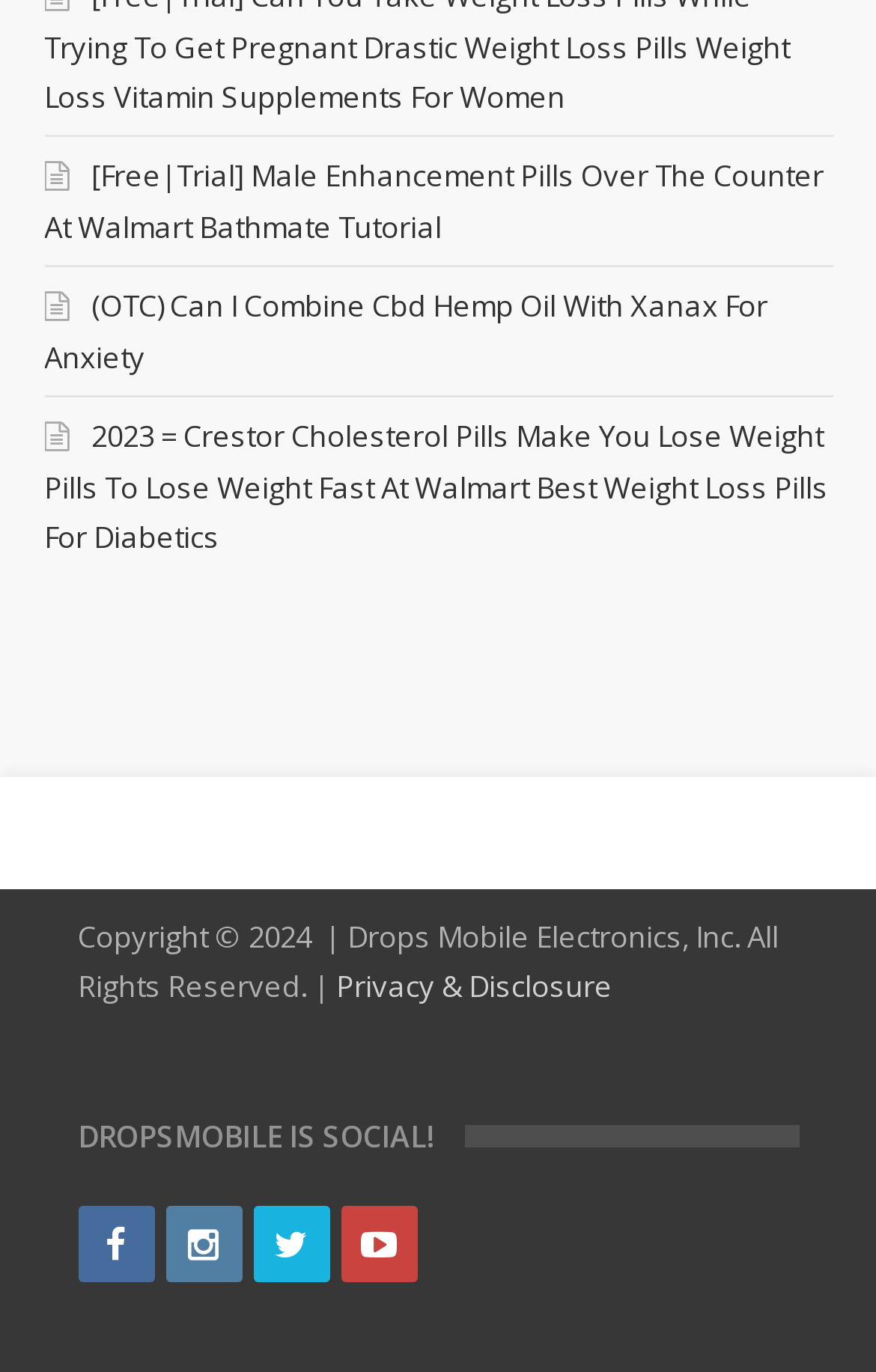Please indicate the bounding box coordinates for the clickable area to complete the following task: "View the Privacy & Disclosure page". The coordinates should be specified as four float numbers between 0 and 1, i.e., [left, top, right, bottom].

[0.383, 0.704, 0.699, 0.734]